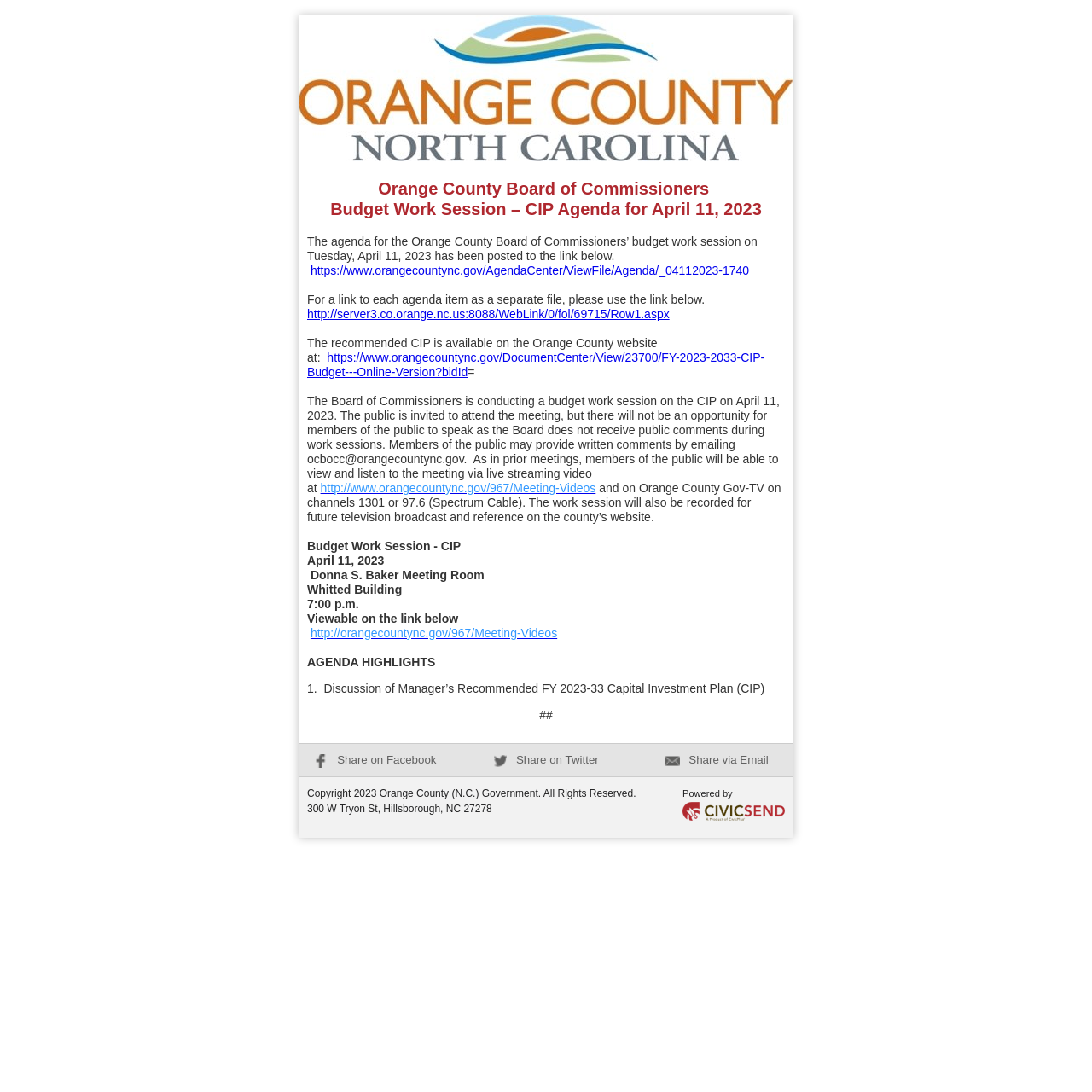Given the description of a UI element: "Share via Email", identify the bounding box coordinates of the matching element in the webpage screenshot.

[0.609, 0.69, 0.704, 0.701]